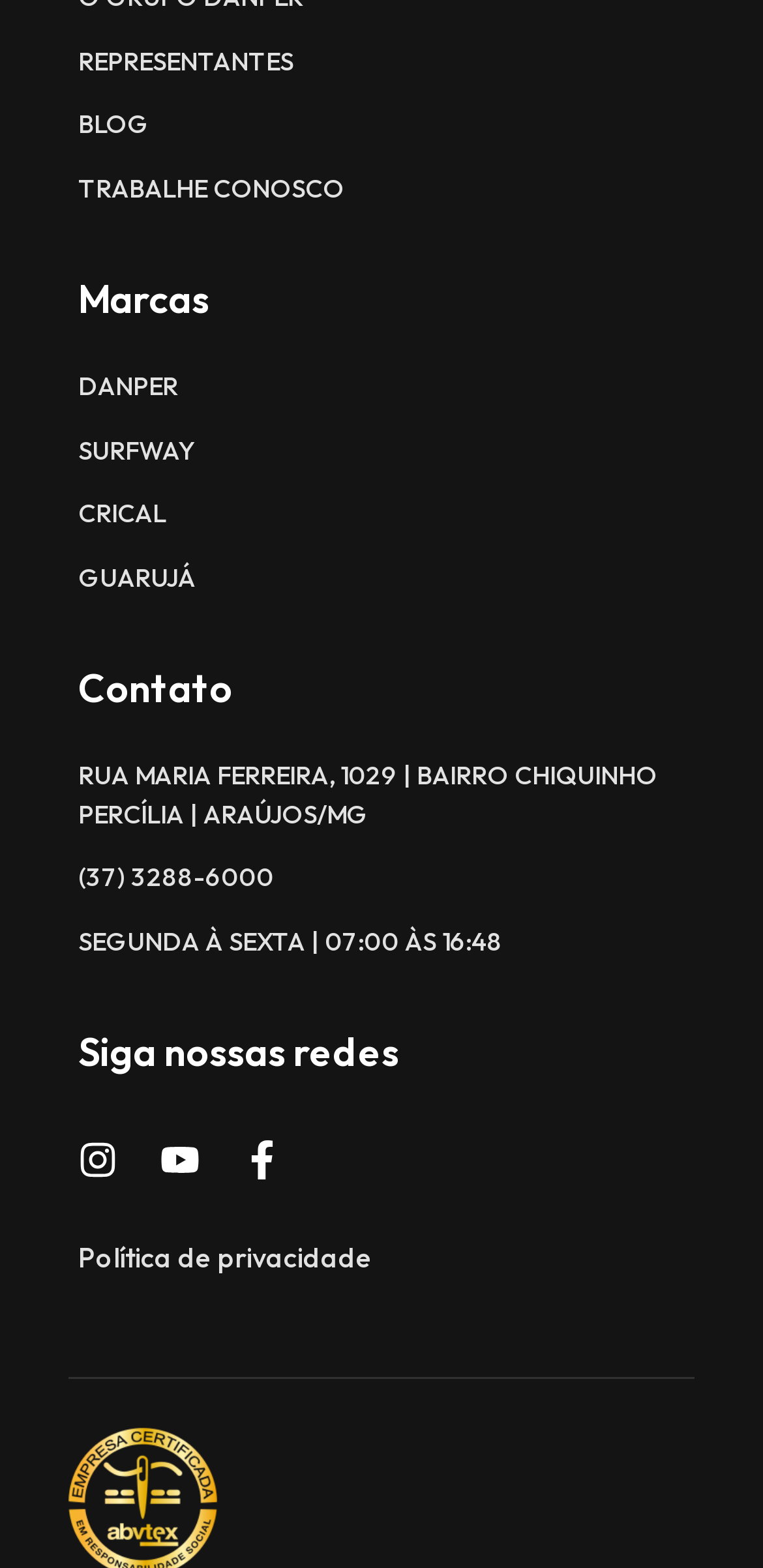Find the bounding box coordinates of the area to click in order to follow the instruction: "Click on REPRESENTANTES".

[0.103, 0.027, 0.451, 0.052]